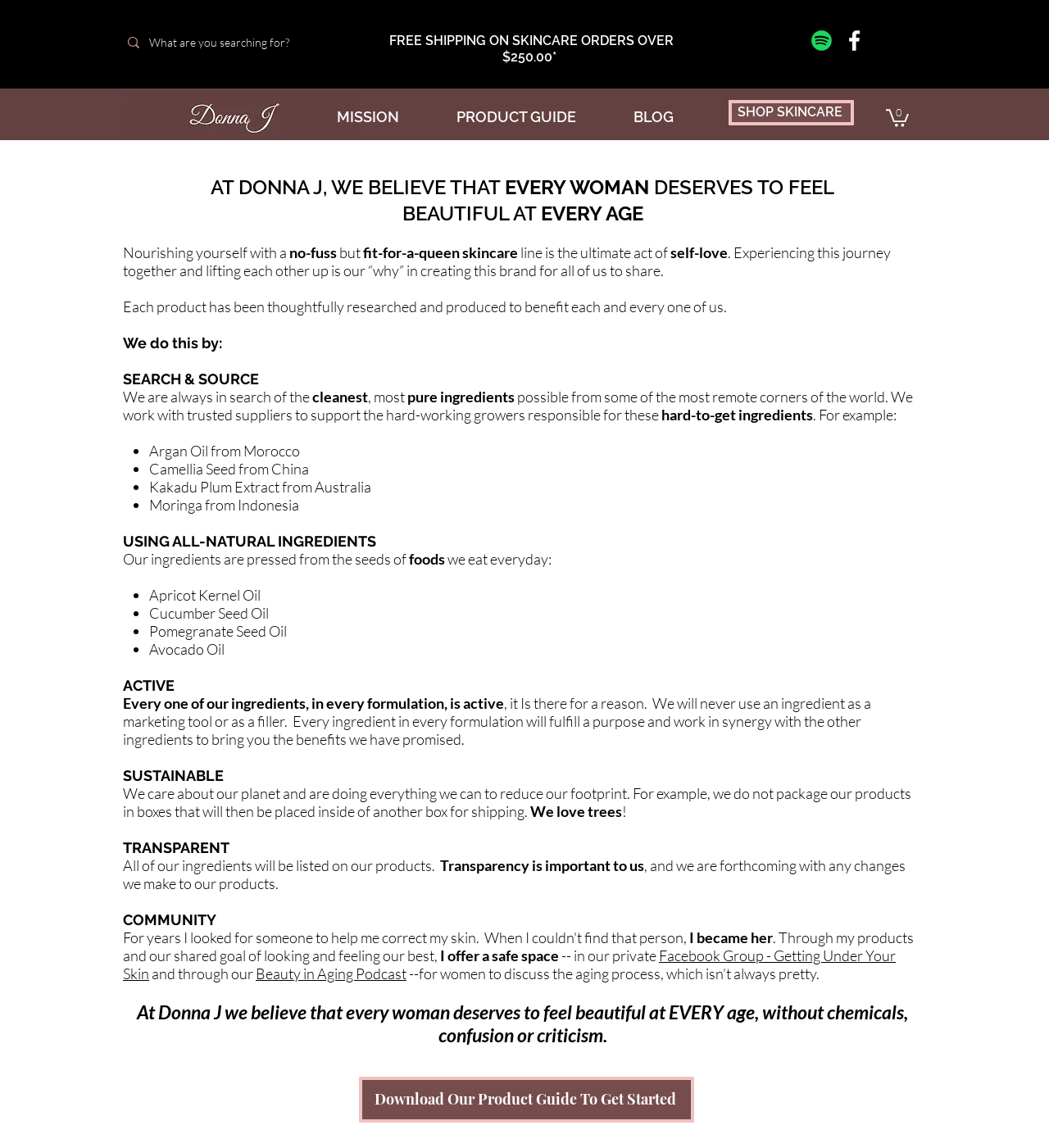Show the bounding box coordinates for the element that needs to be clicked to execute the following instruction: "Search for skincare products". Provide the coordinates in the form of four float numbers between 0 and 1, i.e., [left, top, right, bottom].

[0.142, 0.022, 0.305, 0.051]